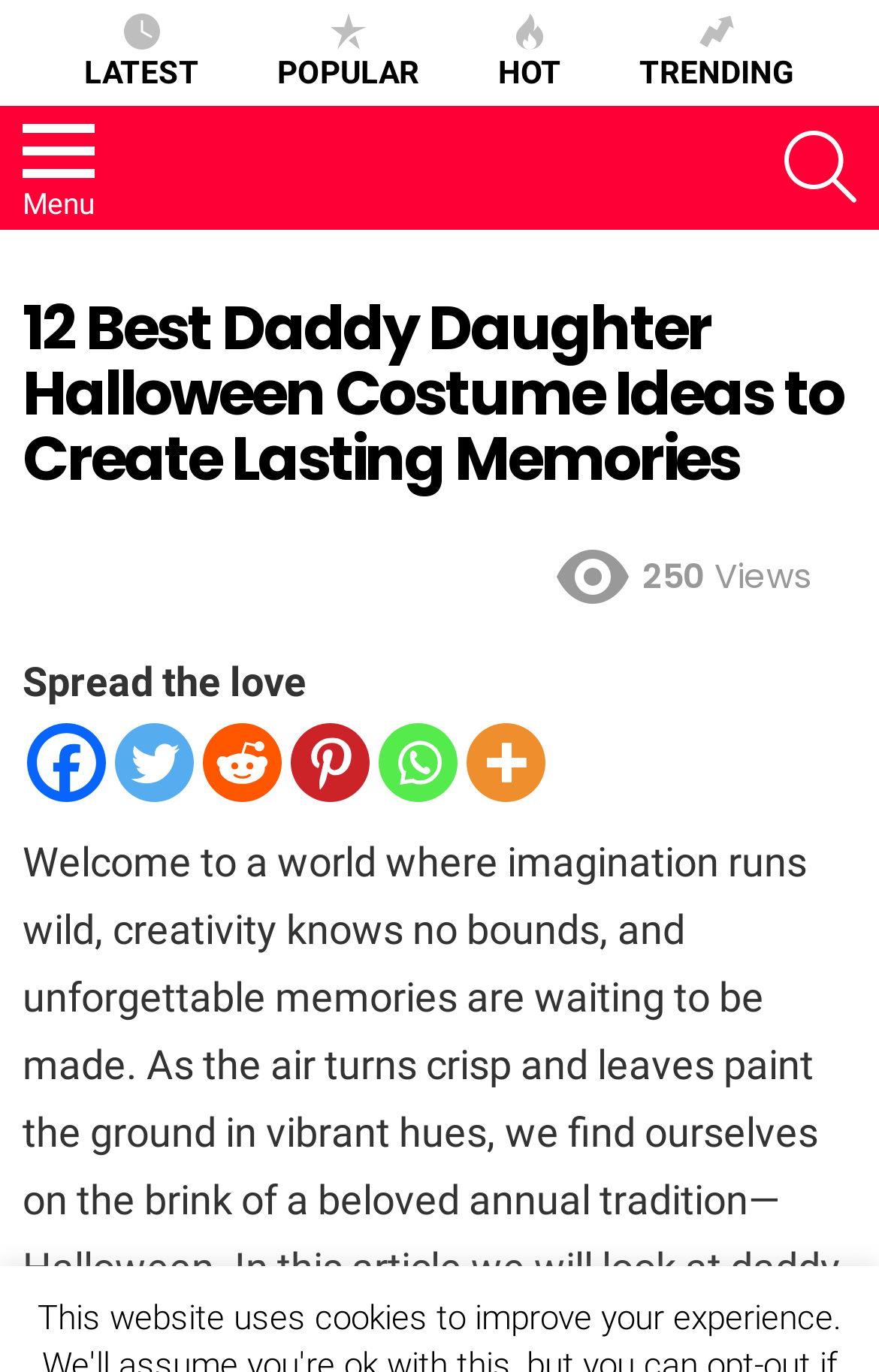Please mark the clickable region by giving the bounding box coordinates needed to complete this instruction: "Share on Facebook".

[0.031, 0.527, 0.121, 0.584]